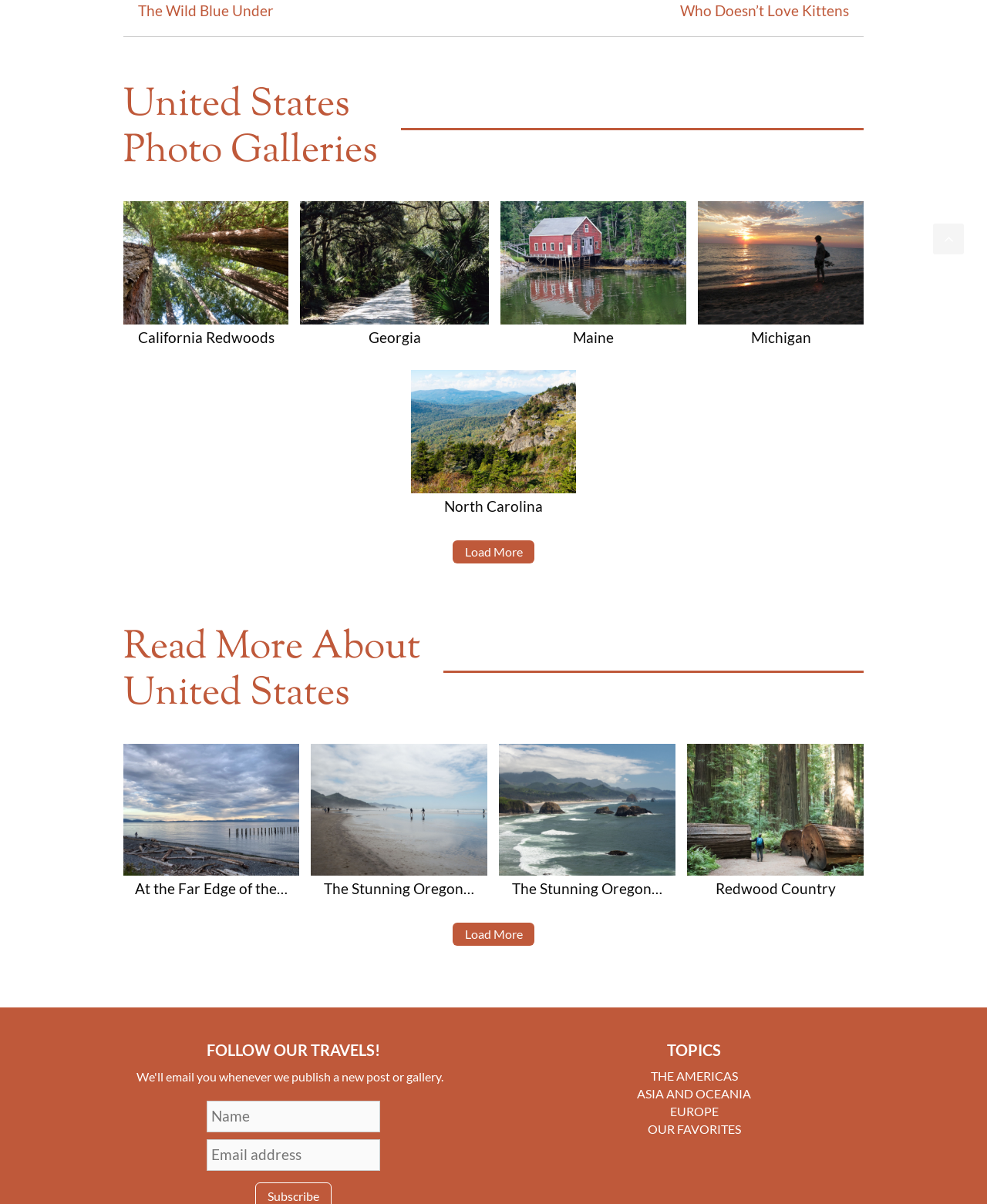Please determine the bounding box coordinates of the element's region to click for the following instruction: "Follow the 'THE AMERICAS' link".

[0.659, 0.887, 0.747, 0.899]